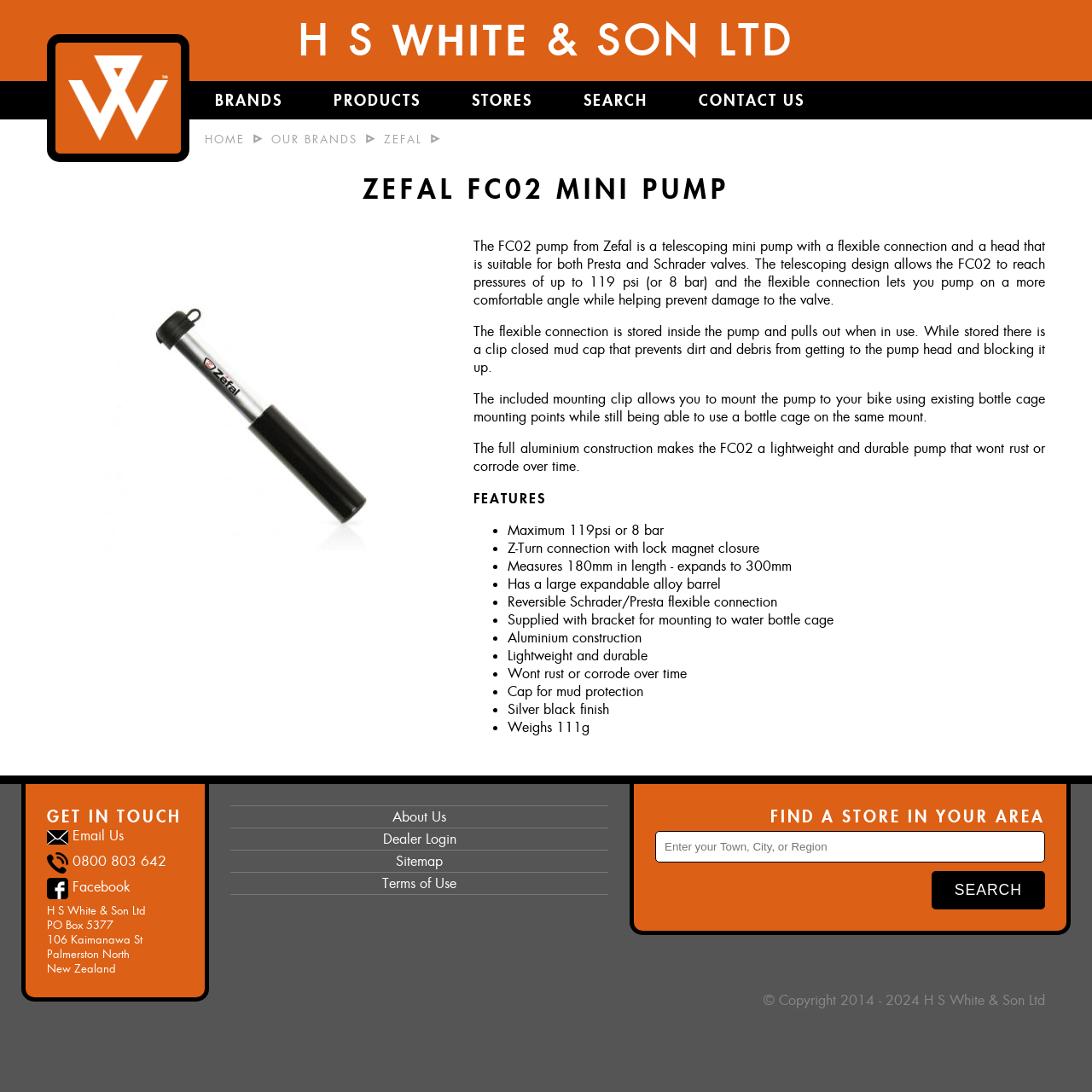Determine the bounding box for the UI element as described: "Terms of Use". The coordinates should be represented as four float numbers between 0 and 1, formatted as [left, top, right, bottom].

[0.211, 0.799, 0.557, 0.82]